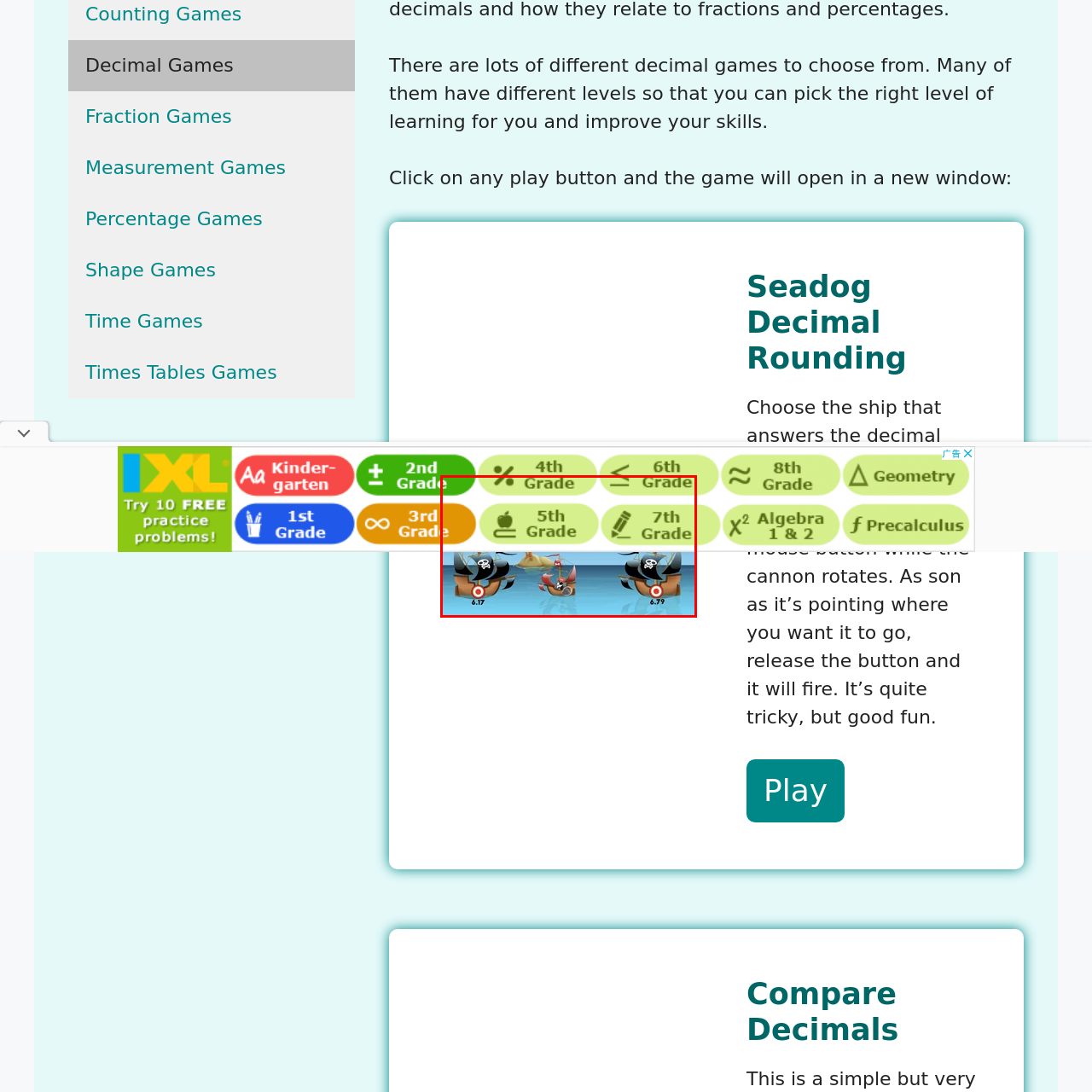Generate a detailed caption for the picture that is marked by the red rectangle.

The image showcases an engaging scene from the "Seadog Decimal Rounding" math game, designed to make learning about decimal rounding enjoyable for students. In this animated setting, two pirate ships are depicted in a colorful ocean, each featuring a target symbol marked with decimal numbers (6.17 and 6.79). This interactive game encourages players to choose the correct ship corresponding to a given decimal rounding question. The image emphasizes the game's playful and educational nature, aligning with its goal to enhance students’ skills in rounding decimals while providing a fun, thematic environment for learning. Additionally, the visible interface elements include grade levels, specifically highlighting options for 5th and 7th grades, indicating the suitability of the game for different educational stages.